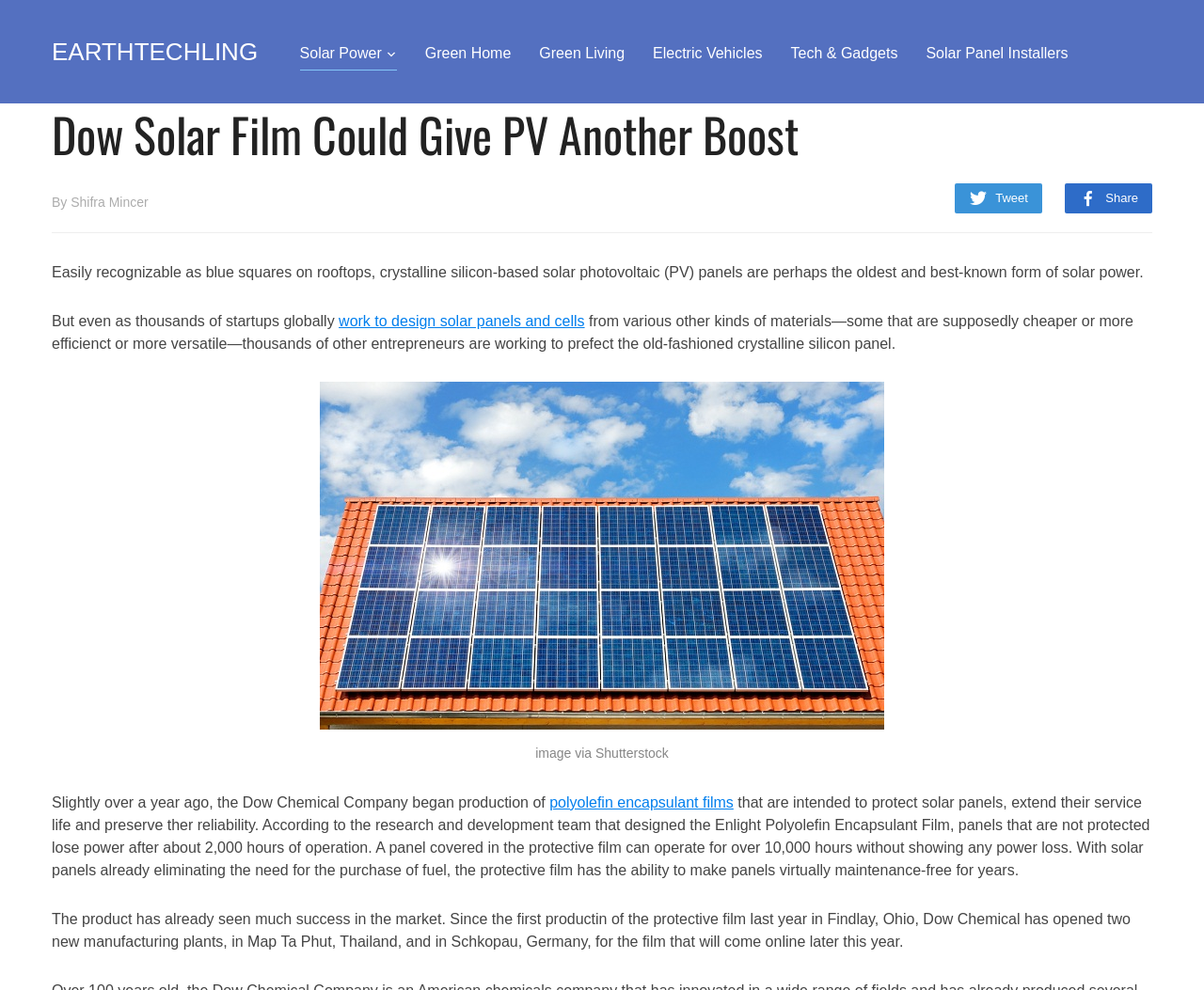Identify and provide the bounding box for the element described by: "Solar Power".

[0.249, 0.038, 0.329, 0.071]